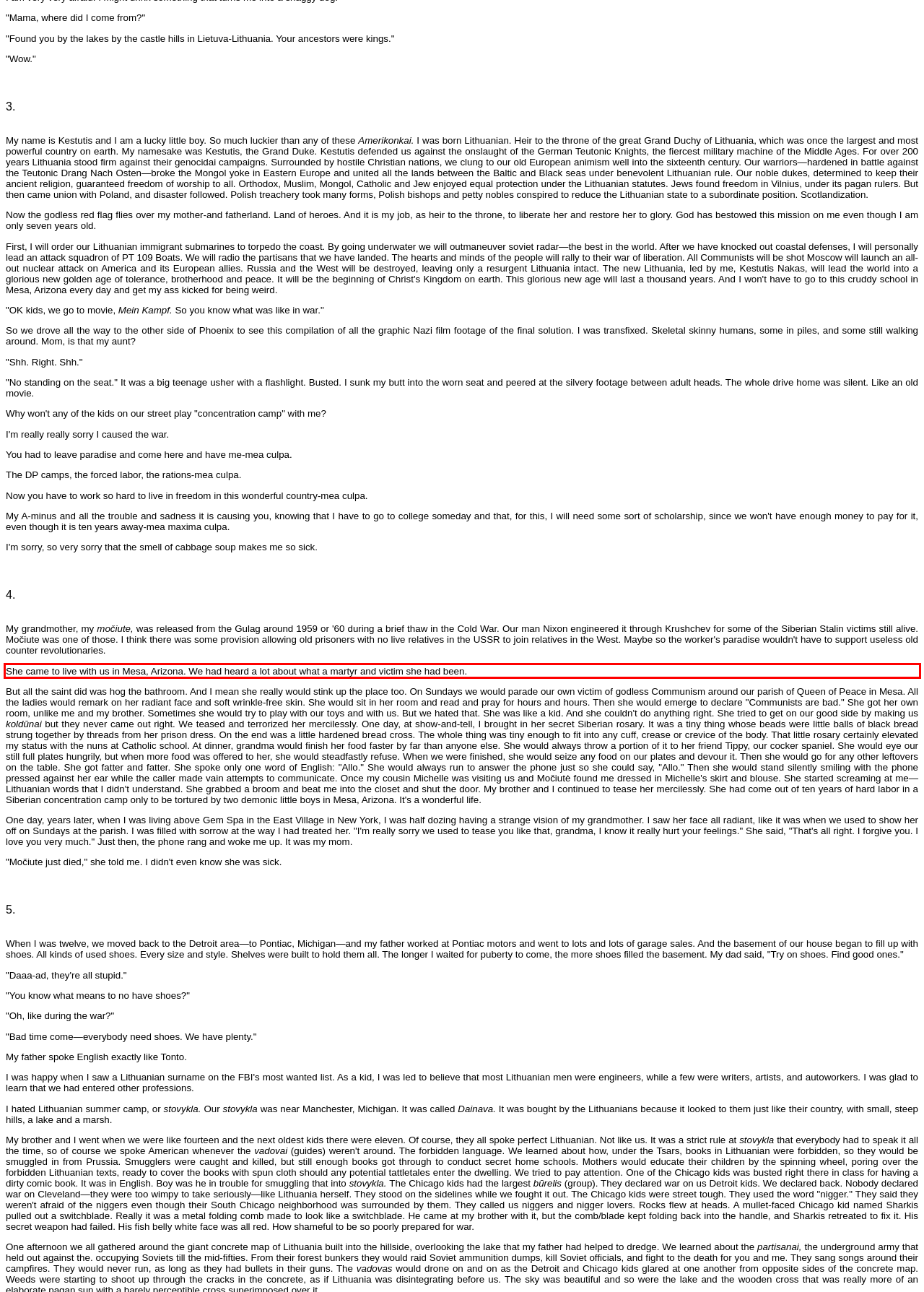Given a webpage screenshot, identify the text inside the red bounding box using OCR and extract it.

She came to live with us in Mesa, Arizona. We had heard a lot about what a martyr and victim she had been.